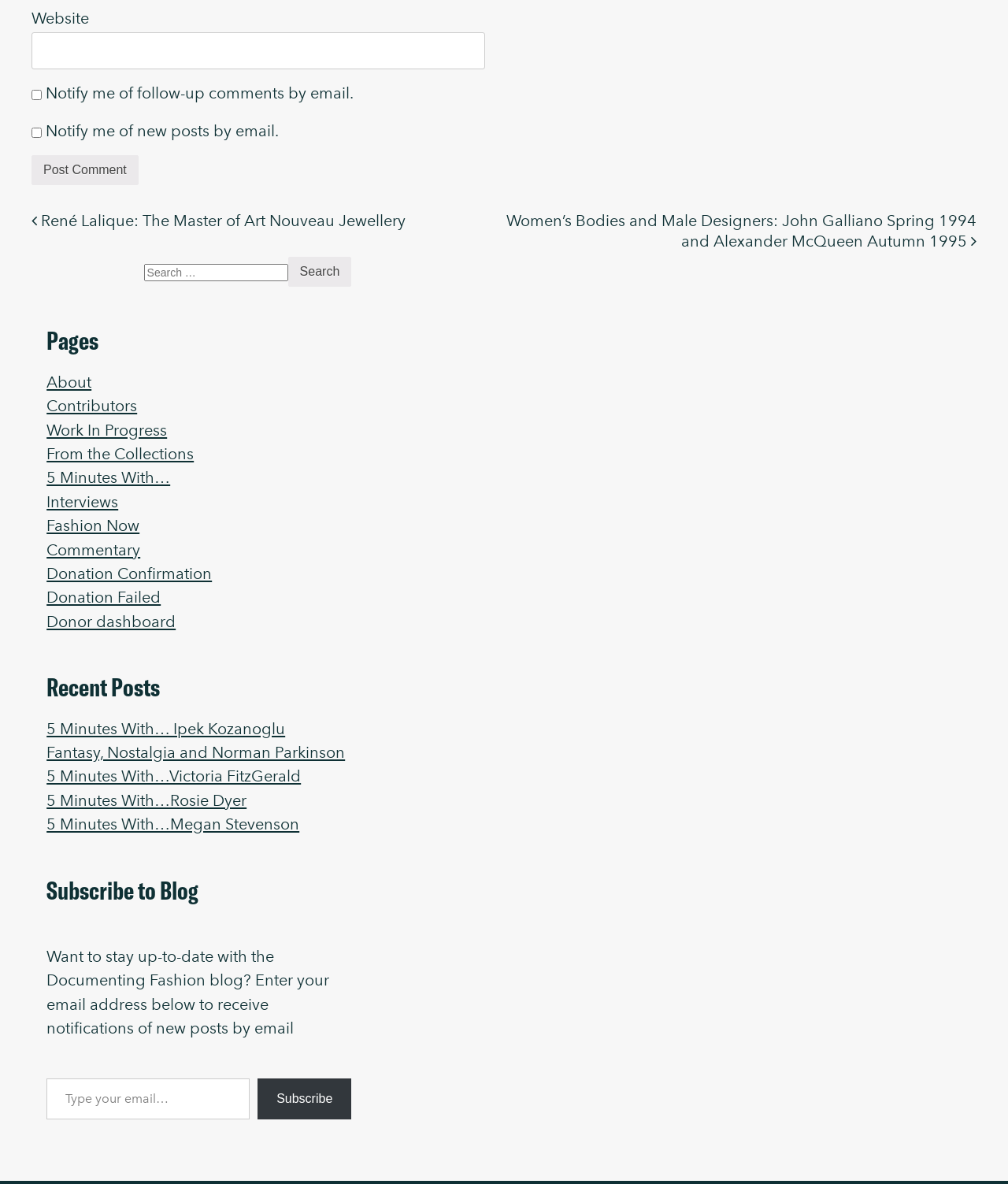What is the checkbox above the 'Post Comment' button for?
Please use the image to deliver a detailed and complete answer.

The checkbox above the 'Post Comment' button is labeled 'Notify me of follow-up comments by email', suggesting that it is an option for users to receive email notifications when someone responds to their comment.